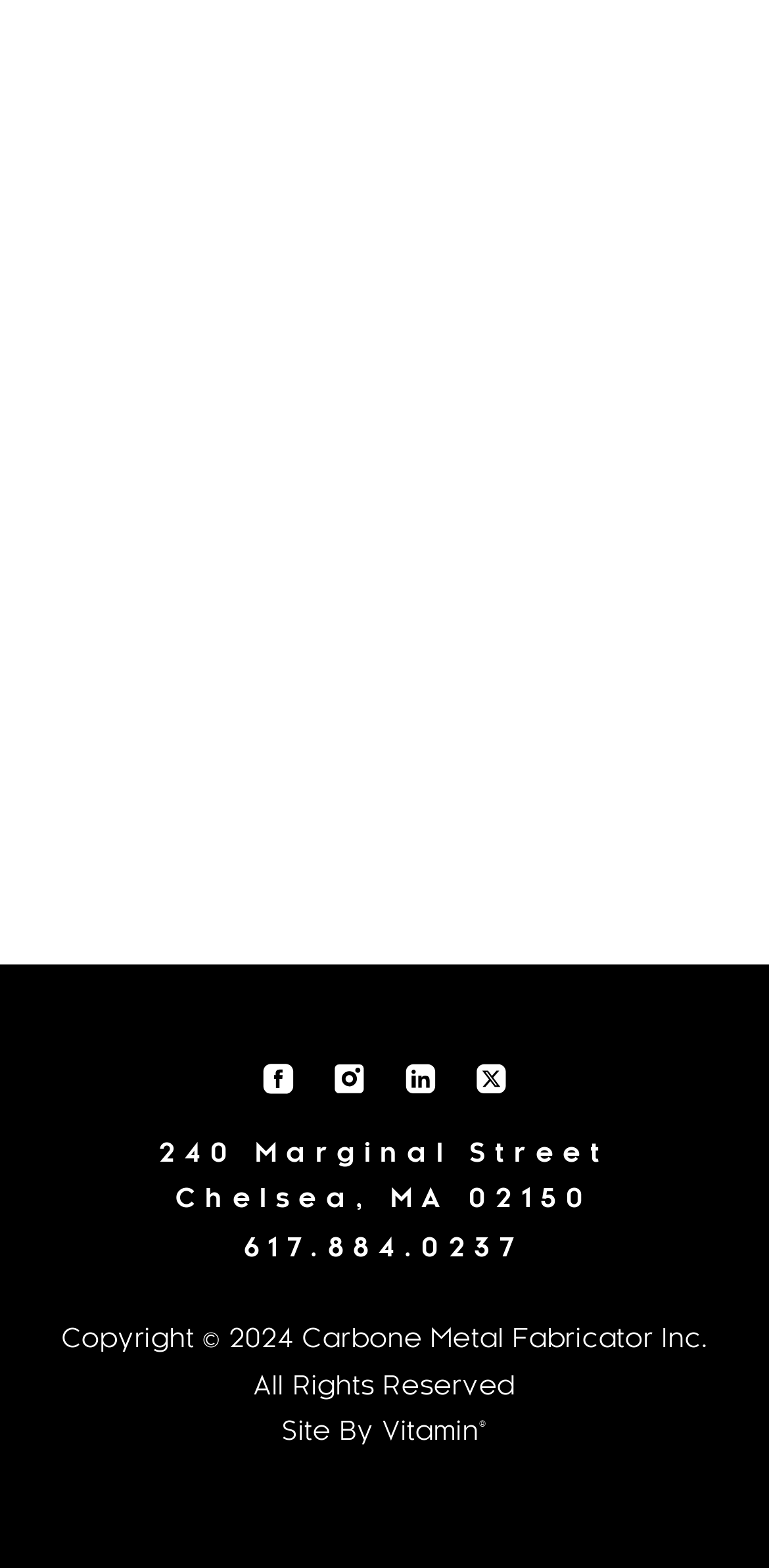Predict the bounding box of the UI element that fits this description: "Site By Vitamin®".

[0.367, 0.906, 0.633, 0.923]